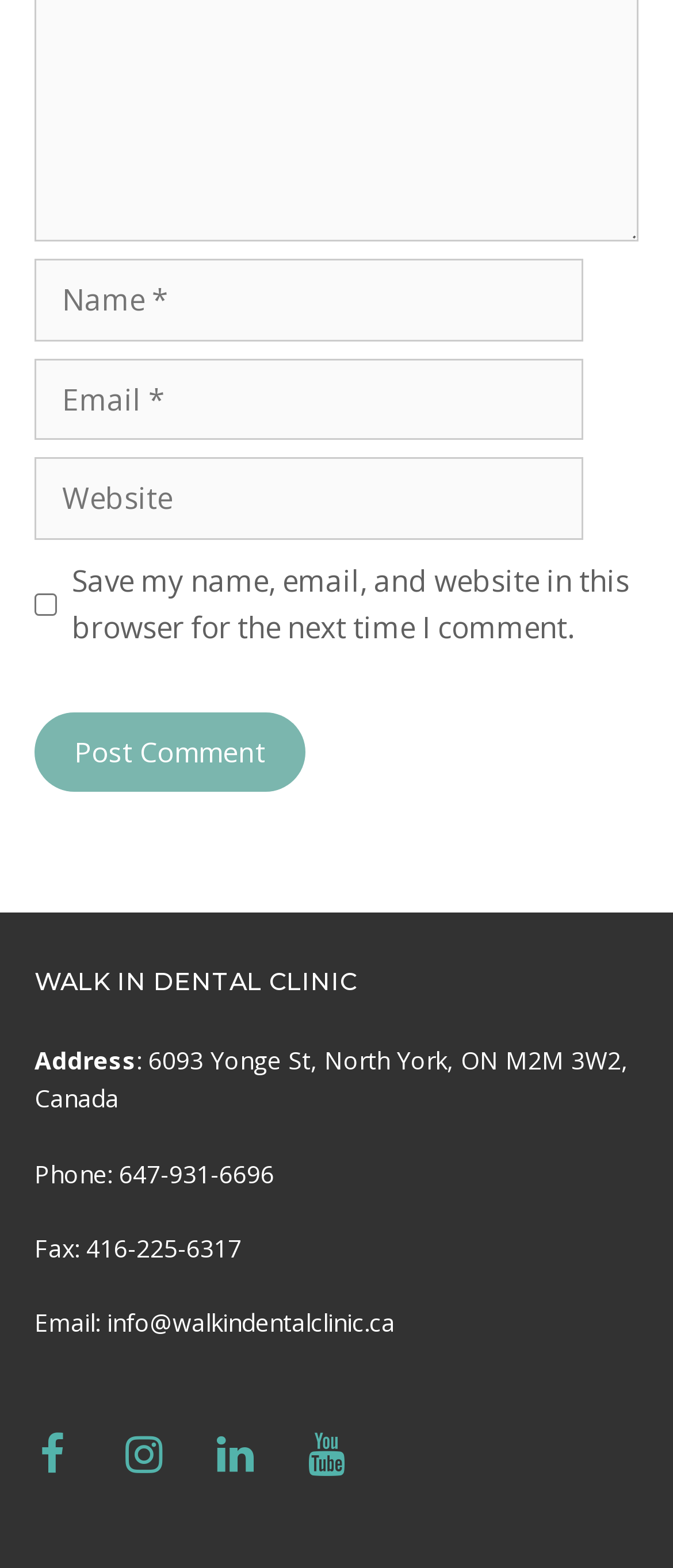Answer with a single word or phrase: 
What is the address of the dental clinic?

6093 Yonge St, North York, ON M2M 3W2, Canada